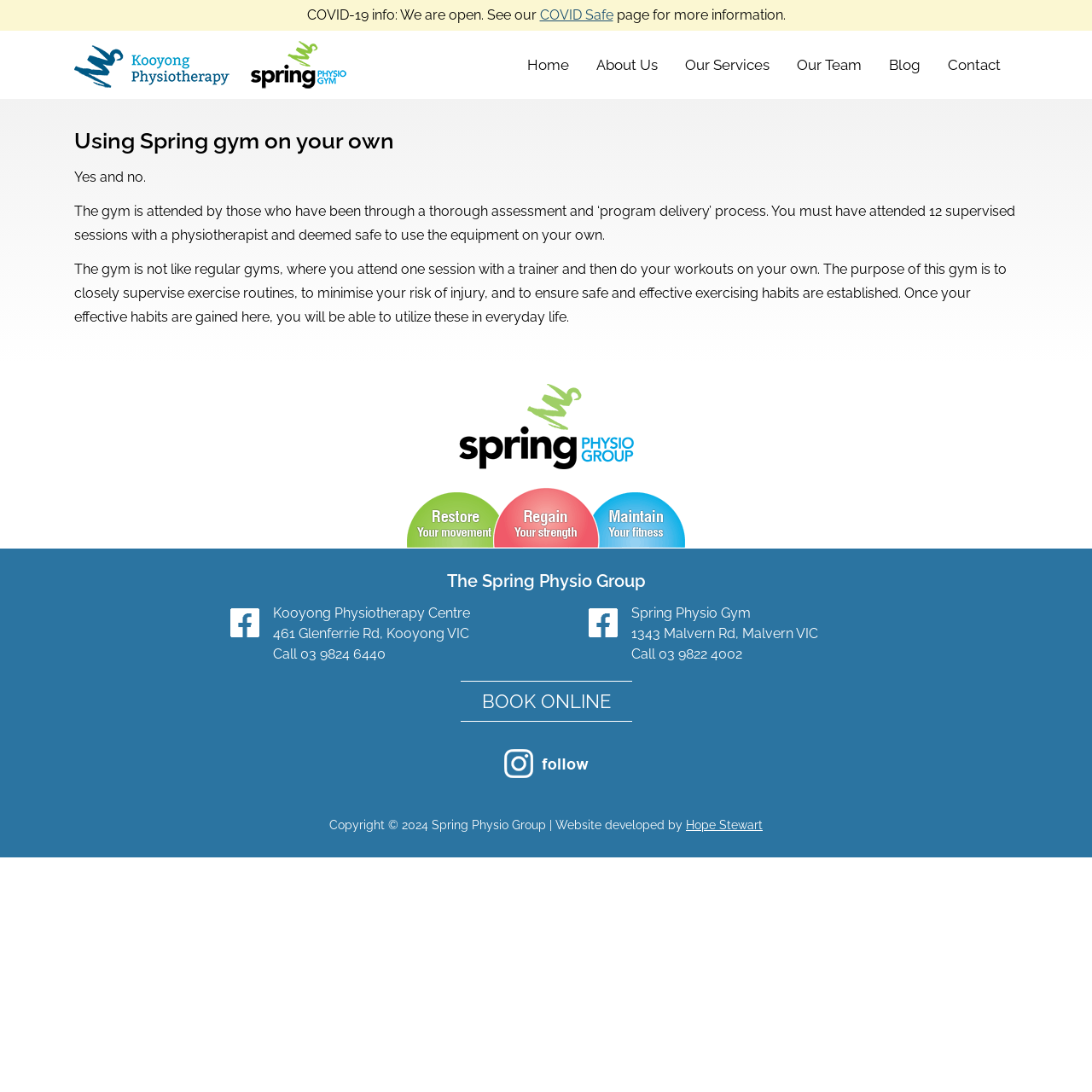Please give a succinct answer to the question in one word or phrase:
What is the purpose of the Spring Physio Group gym?

Supervise exercise routines